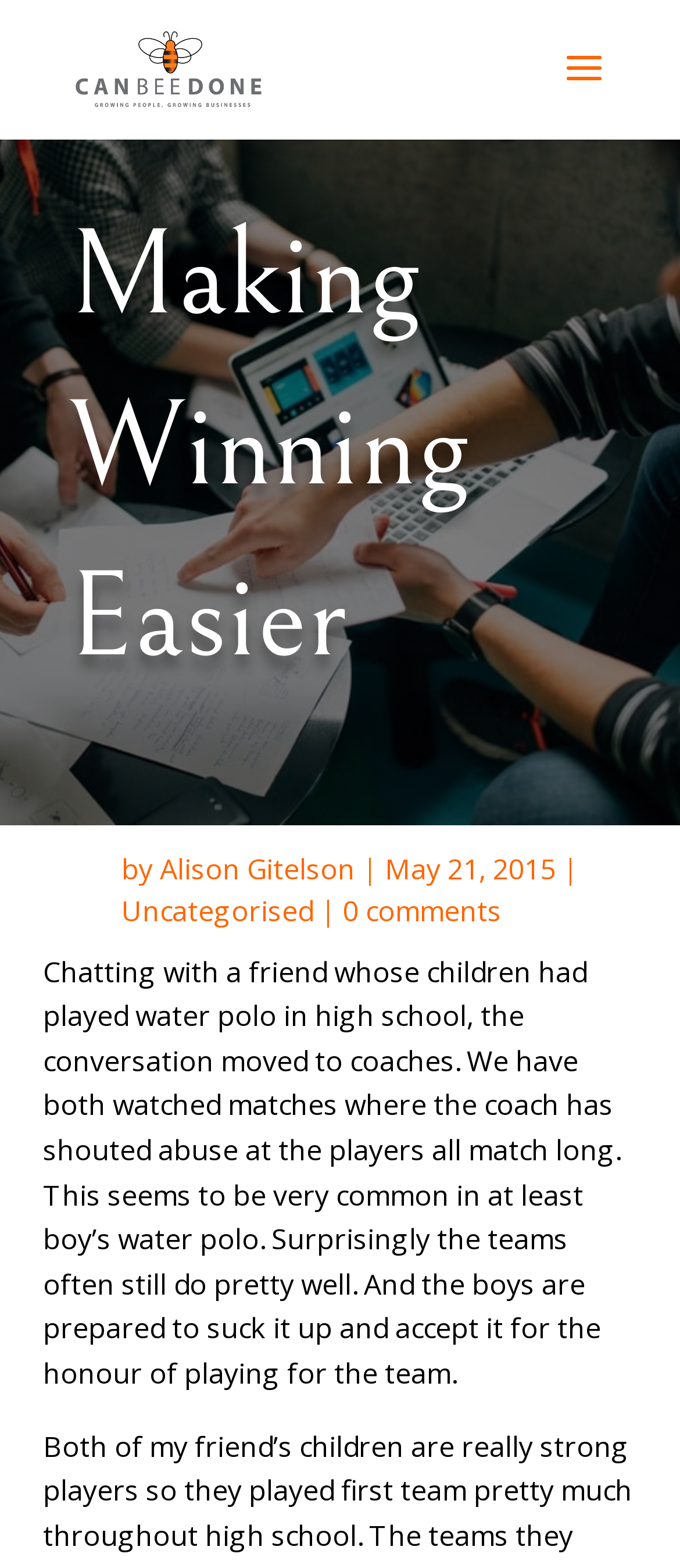What is the category of the article?
Refer to the image and give a detailed response to the question.

I found the category of the article by looking at the link element with the text 'Uncategorised' which is located below the author's name.